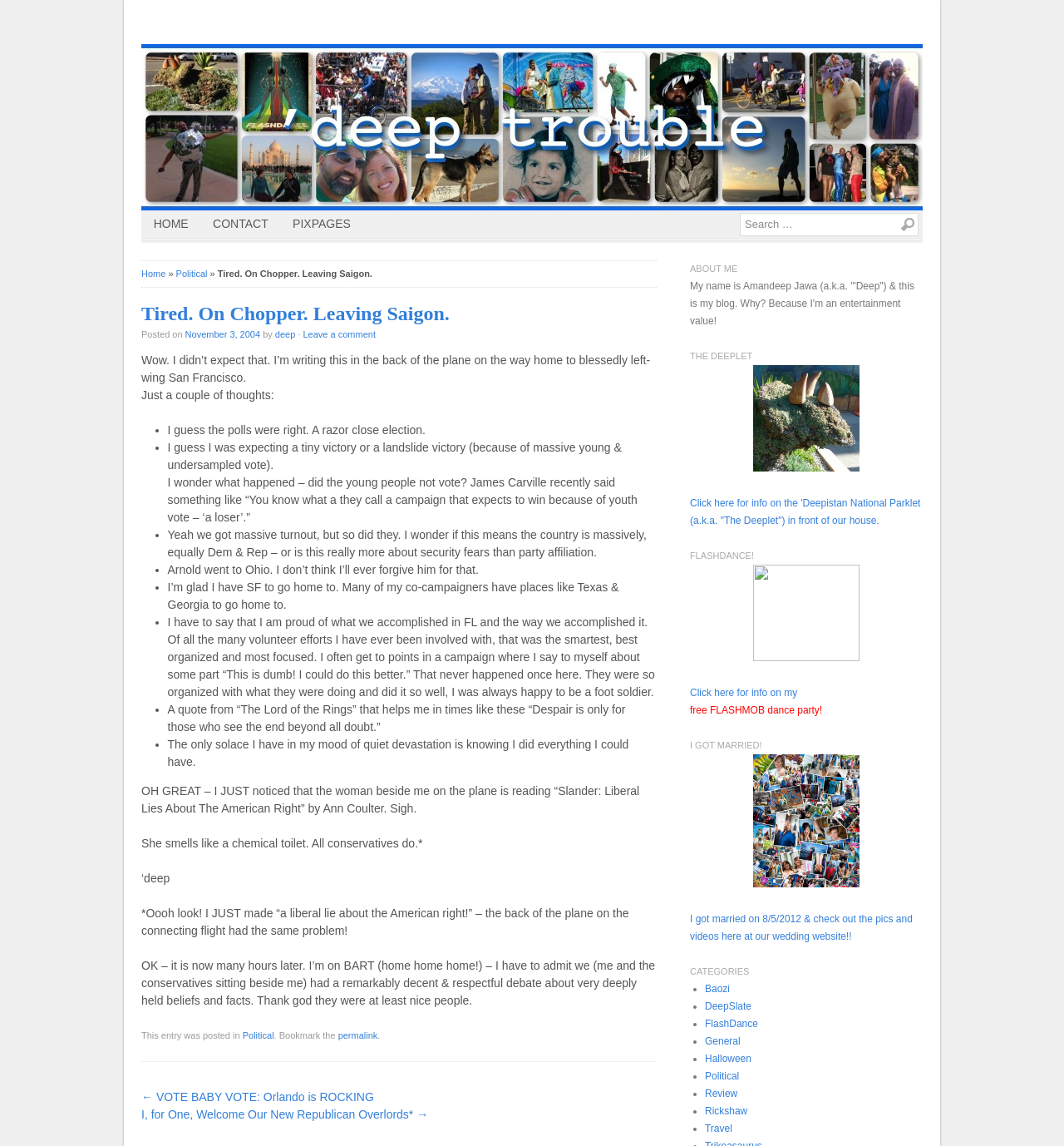Provide a short answer to the following question with just one word or phrase: What is the author's opinion about conservatives?

negative